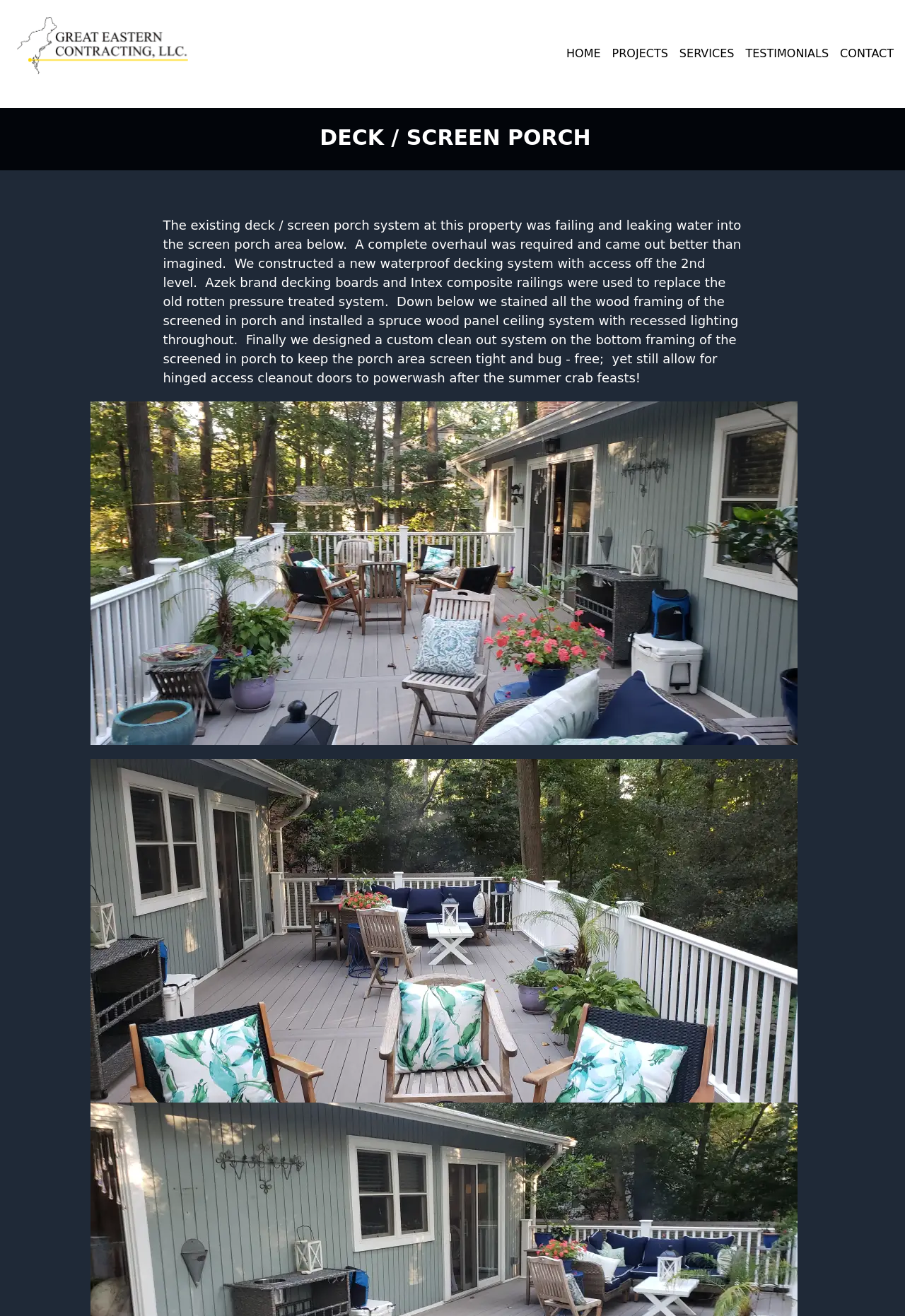What type of ceiling system was installed?
Provide a short answer using one word or a brief phrase based on the image.

Spruce wood panel